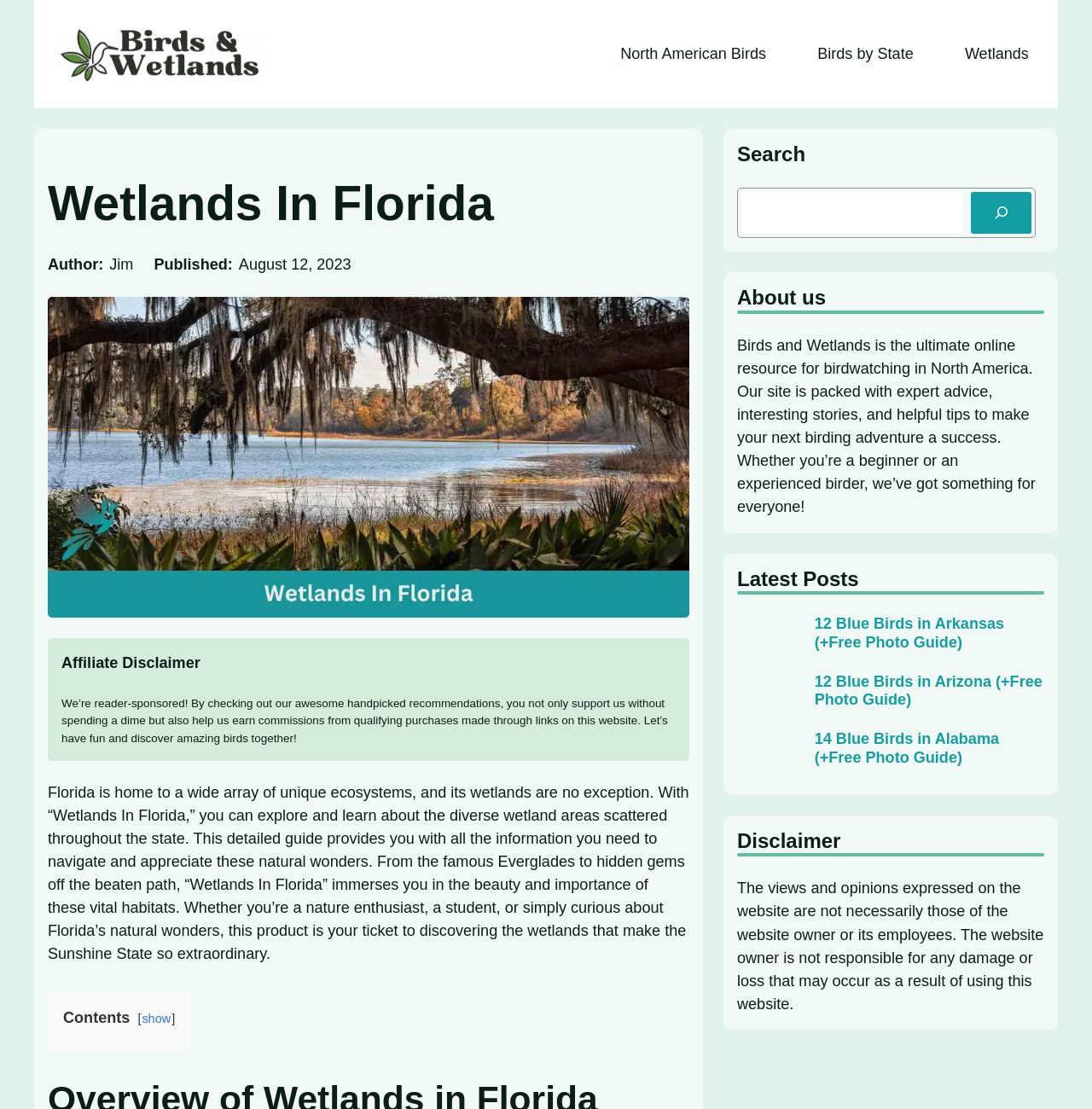Determine the bounding box coordinates for the clickable element to execute this instruction: "Read the 'Wetlands In Florida' heading". Provide the coordinates as four float numbers between 0 and 1, i.e., [left, top, right, bottom].

[0.044, 0.158, 0.631, 0.21]